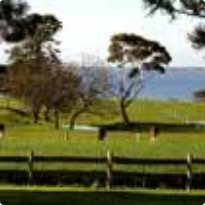Is the island accessible daily?
Based on the visual content, answer with a single word or a brief phrase.

yes